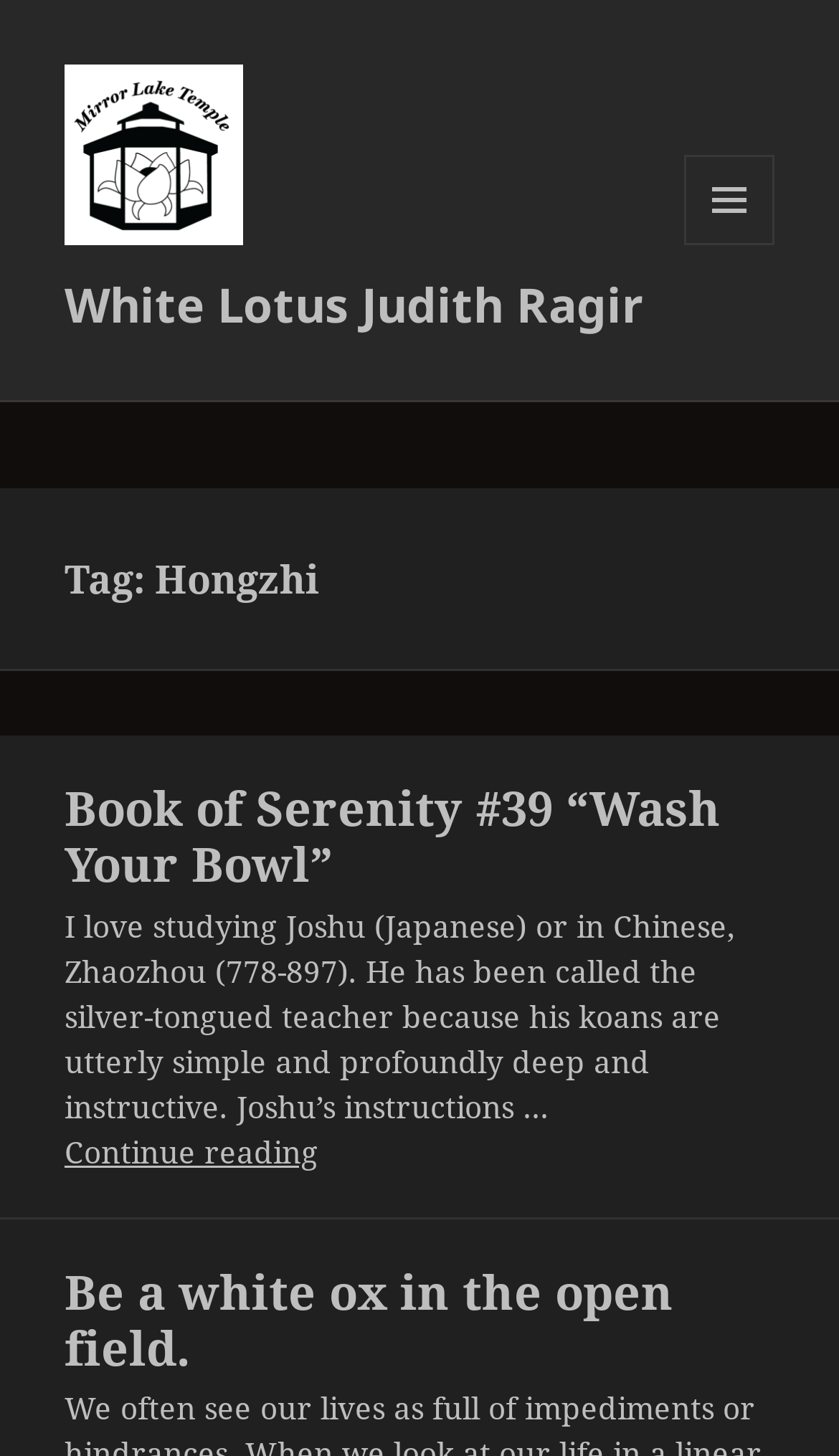Respond to the question below with a concise word or phrase:
Who is the teacher mentioned in the first article?

Joshu